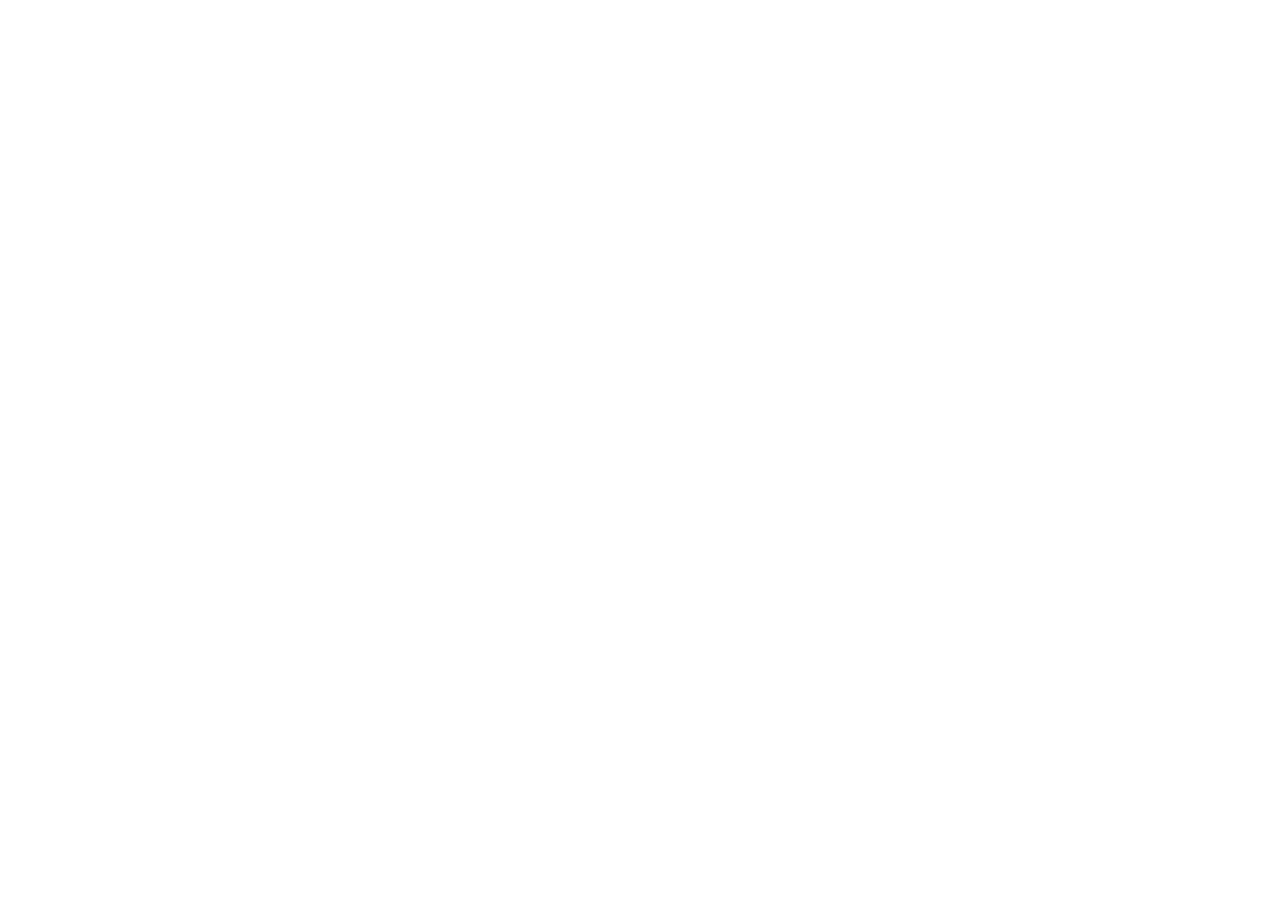Please locate the bounding box coordinates of the element that should be clicked to achieve the given instruction: "Contact Mezina".

[0.008, 0.603, 0.089, 0.627]